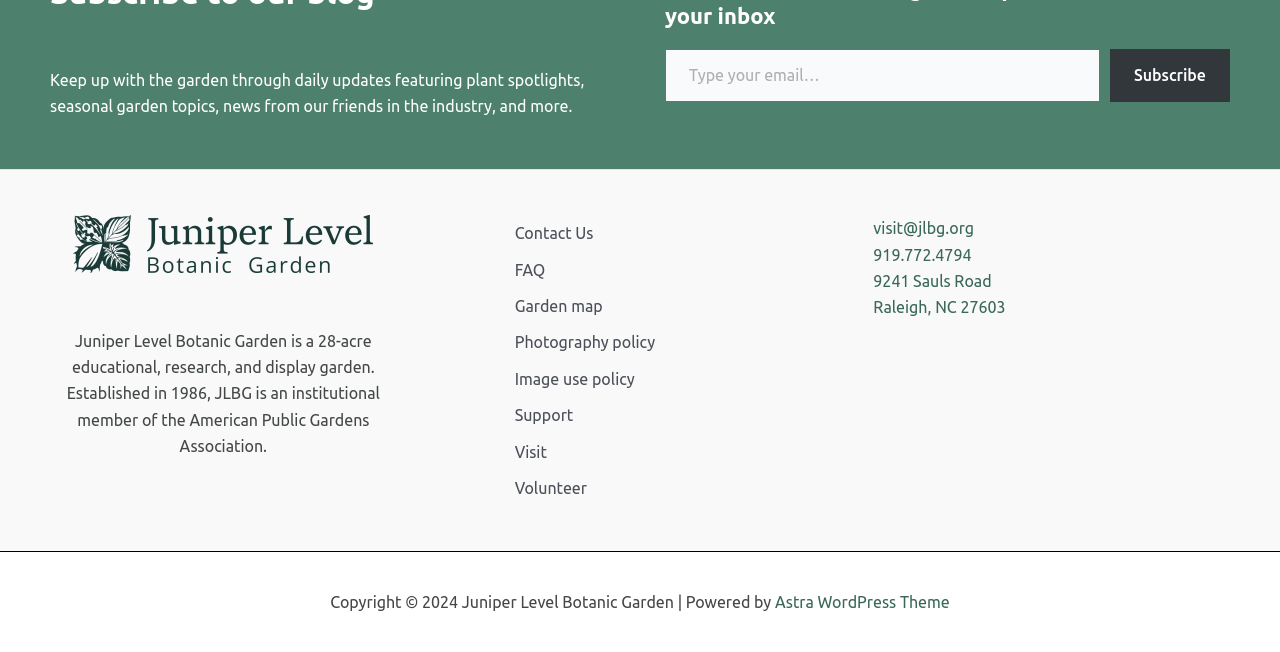Determine the bounding box coordinates for the UI element described. Format the coordinates as (top-left x, top-left y, bottom-right x, bottom-right y) and ensure all values are between 0 and 1. Element description: Image use policy

[0.394, 0.553, 0.504, 0.609]